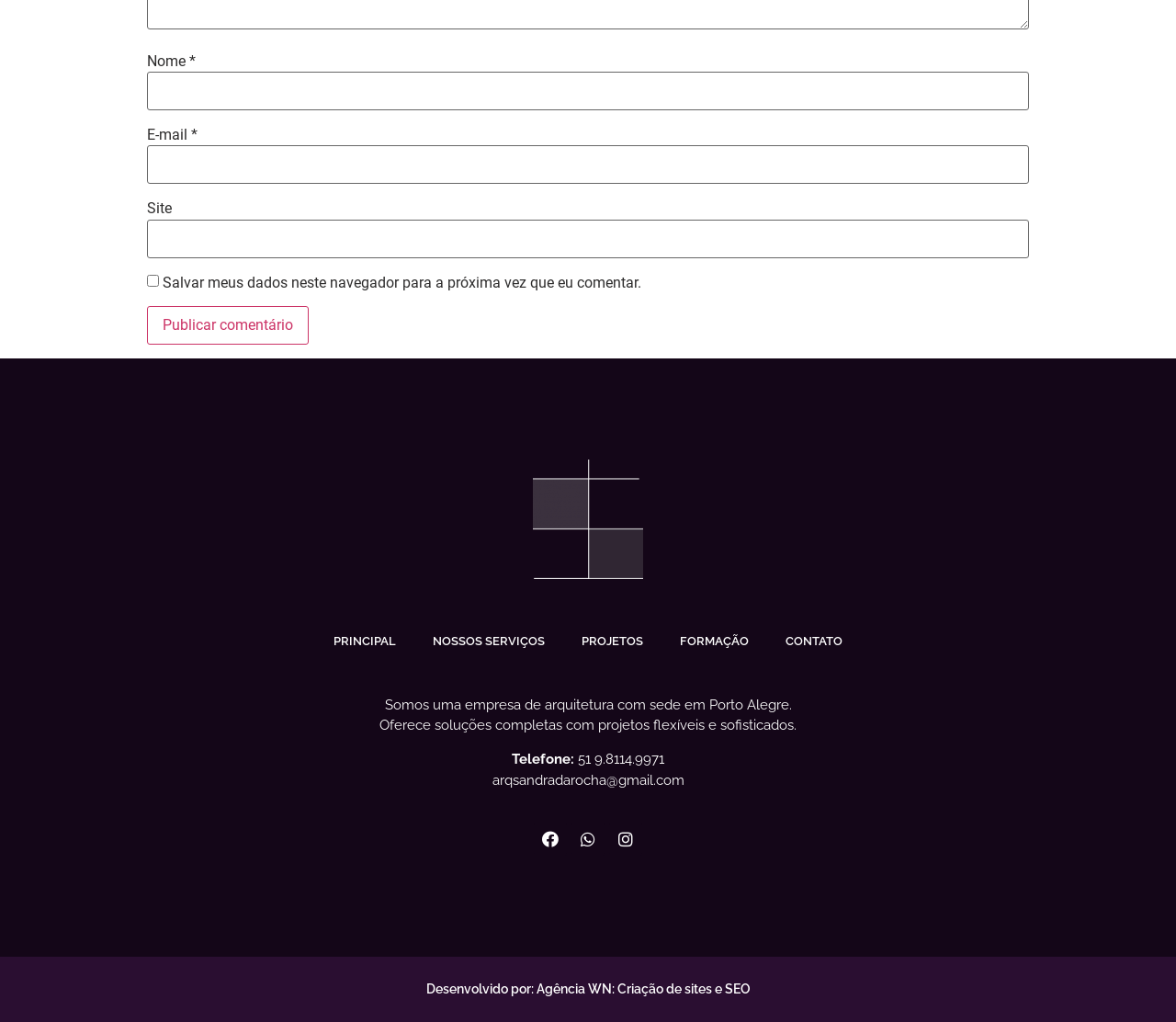Highlight the bounding box coordinates of the region I should click on to meet the following instruction: "Visit the 'PRINCIPAL' page".

[0.268, 0.607, 0.352, 0.648]